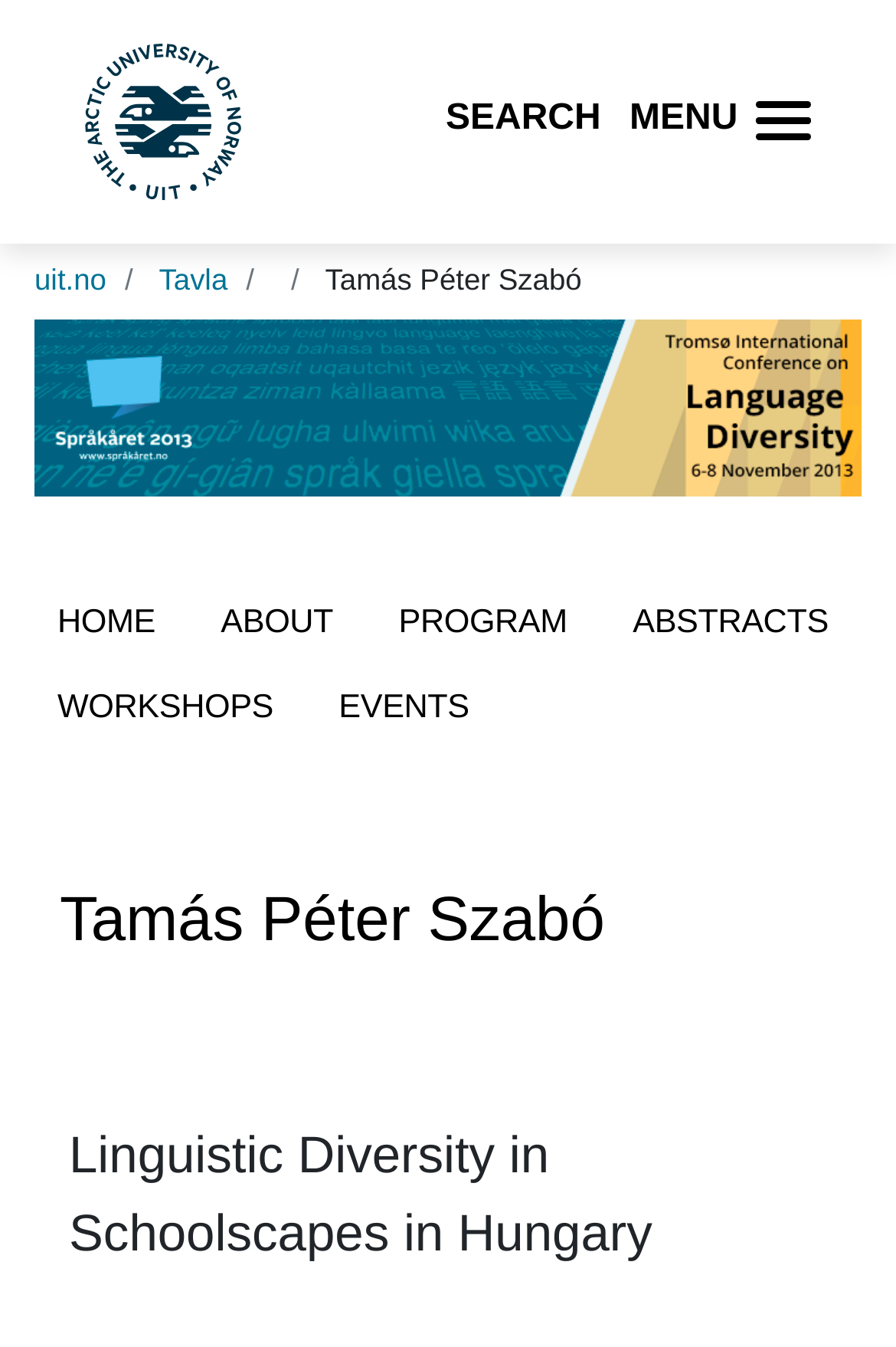Please give the bounding box coordinates of the area that should be clicked to fulfill the following instruction: "search for something". The coordinates should be in the format of four float numbers from 0 to 1, i.e., [left, top, right, bottom].

[0.556, 0.055, 0.685, 0.126]